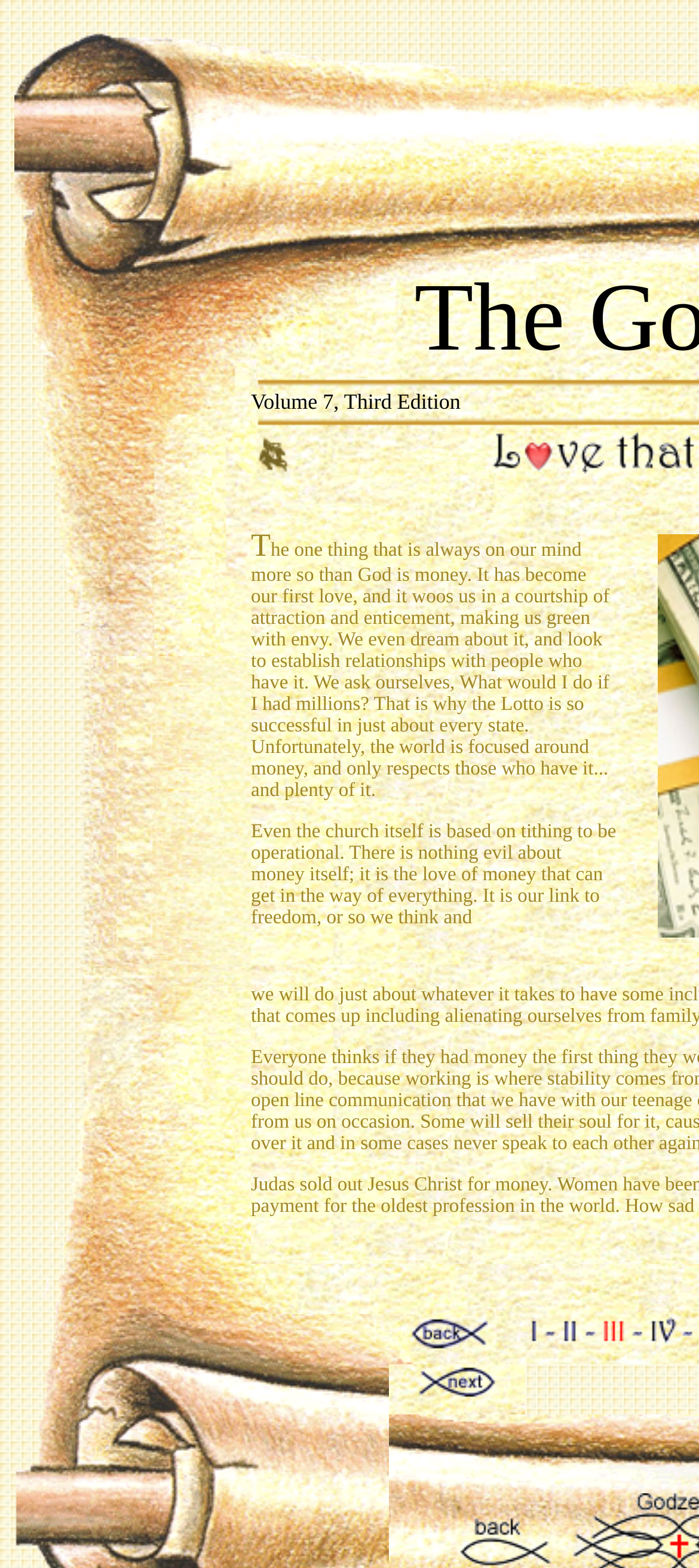Please reply to the following question using a single word or phrase: 
What is the author's attitude towards money?

Neutral